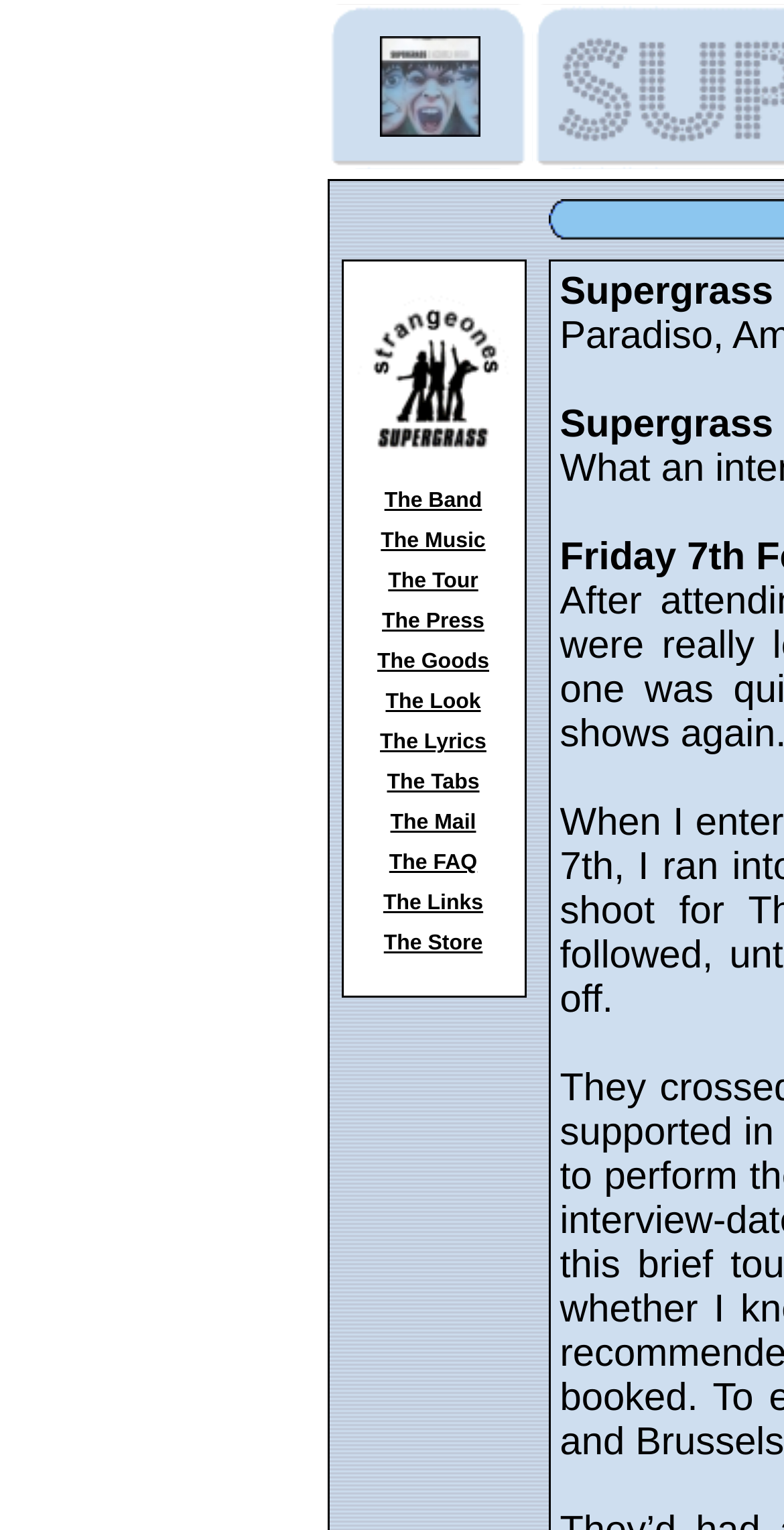Please identify the bounding box coordinates of the area I need to click to accomplish the following instruction: "view the 20th anniversary collectors edition".

[0.483, 0.074, 0.612, 0.093]